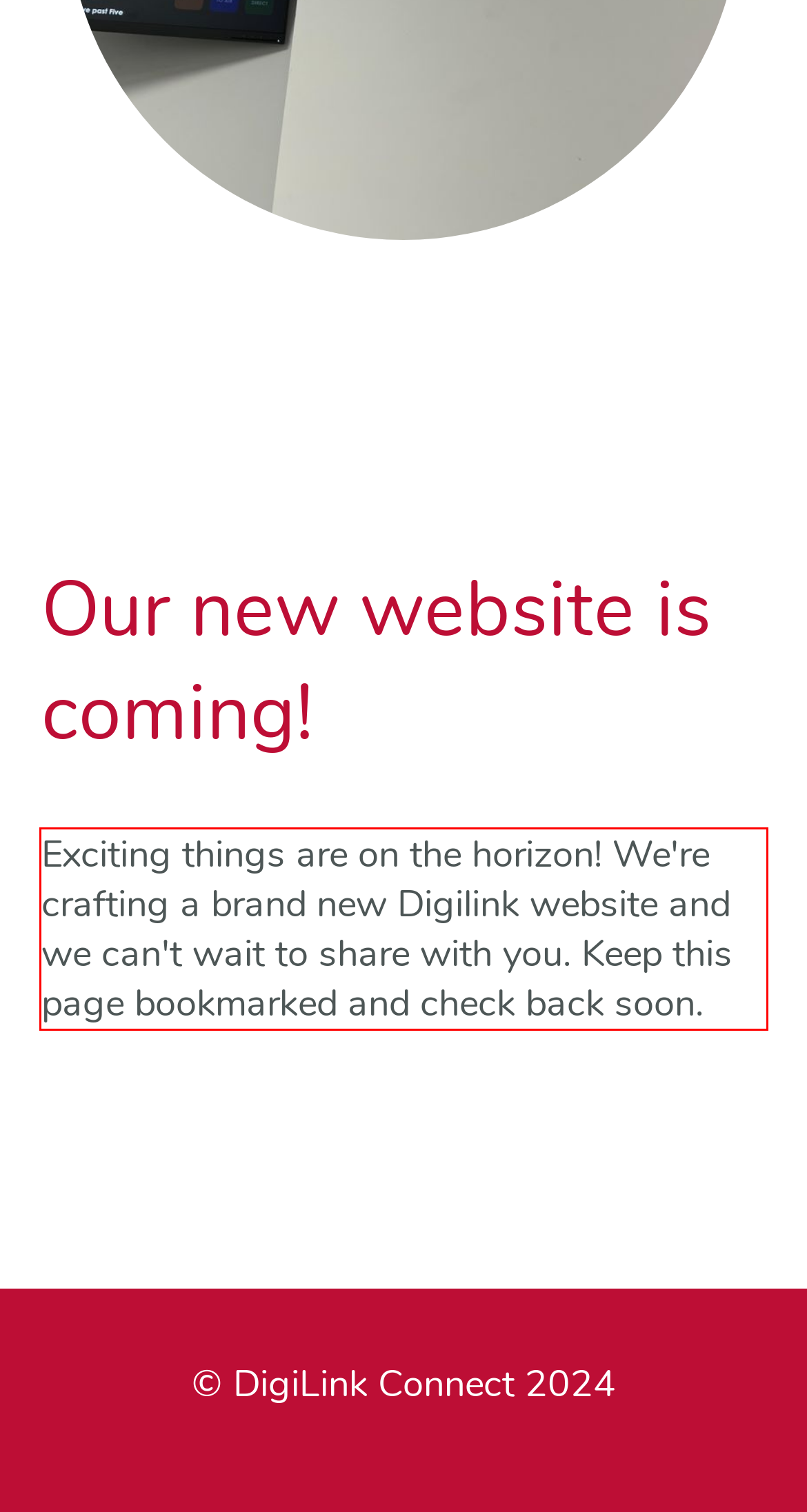Observe the screenshot of the webpage that includes a red rectangle bounding box. Conduct OCR on the content inside this red bounding box and generate the text.

Exciting things are on the horizon! We're crafting a brand new Digilink website and we can't wait to share with you. Keep this page bookmarked and check back soon.